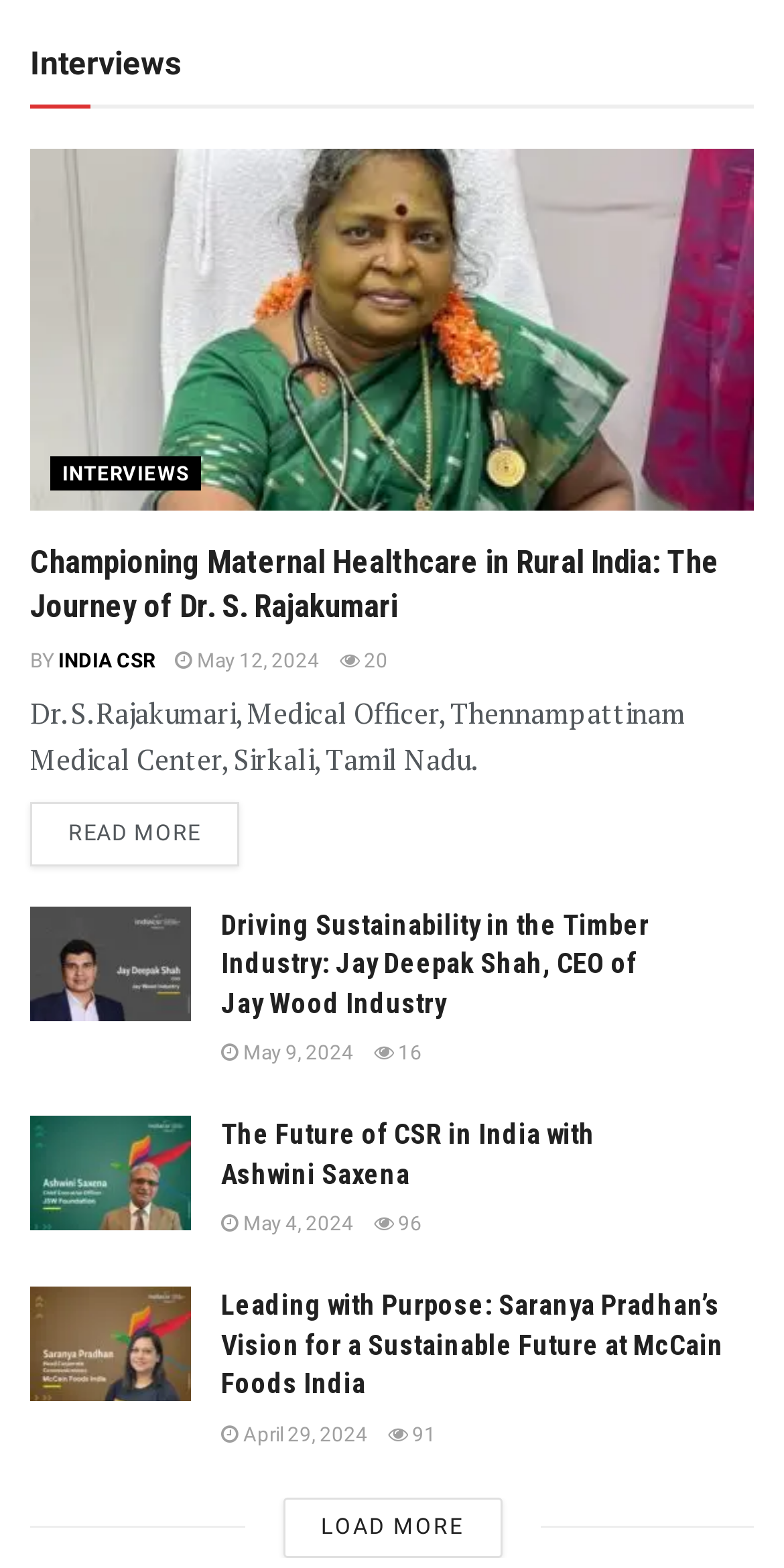Determine the bounding box coordinates in the format (top-left x, top-left y, bottom-right x, bottom-right y). Ensure all values are floating point numbers between 0 and 1. Identify the bounding box of the UI element described by: 16

[0.477, 0.665, 0.538, 0.679]